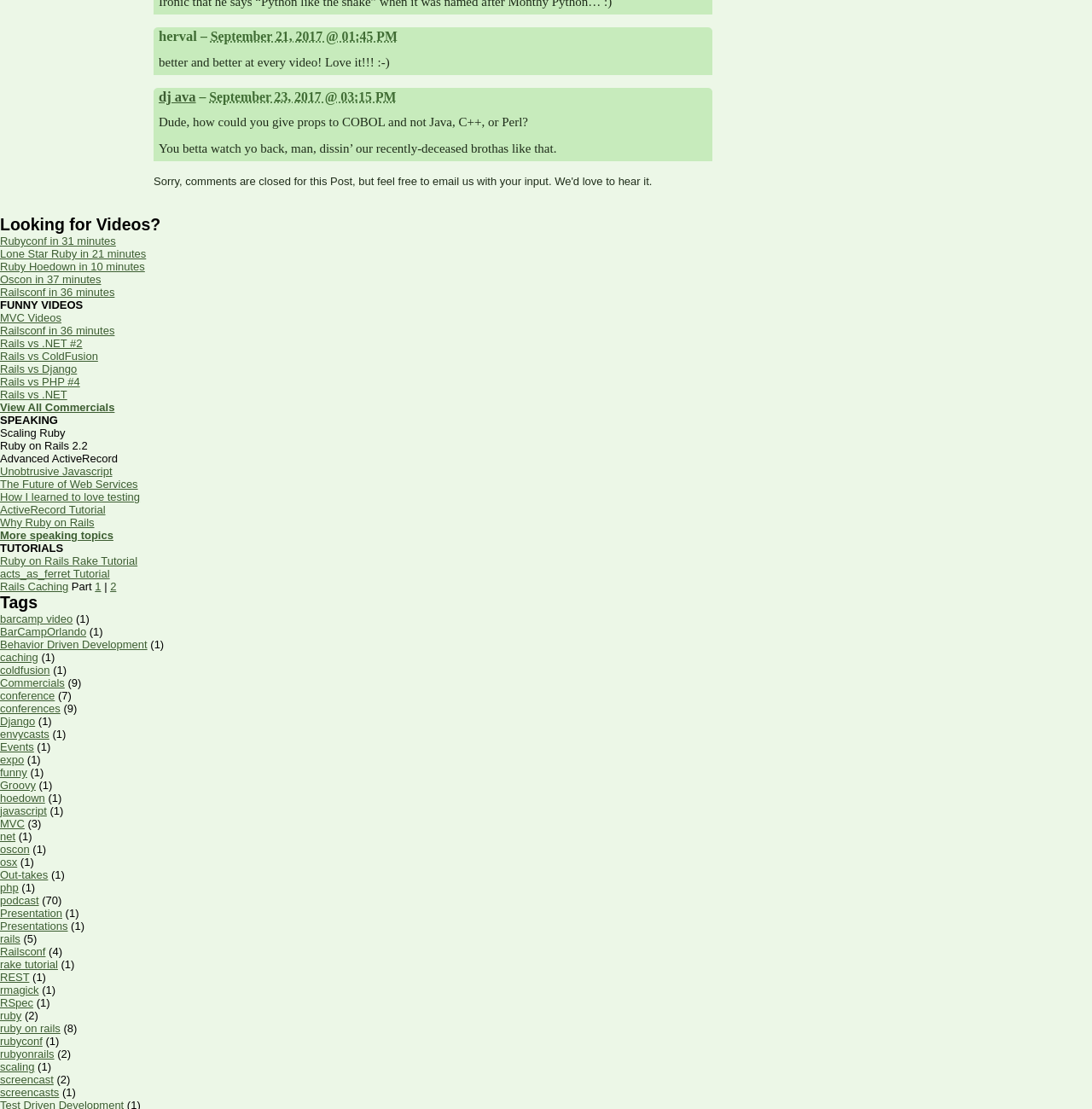Identify the bounding box coordinates for the UI element mentioned here: "“heavily scholarised societies”". Provide the coordinates as four float values between 0 and 1, i.e., [left, top, right, bottom].

None